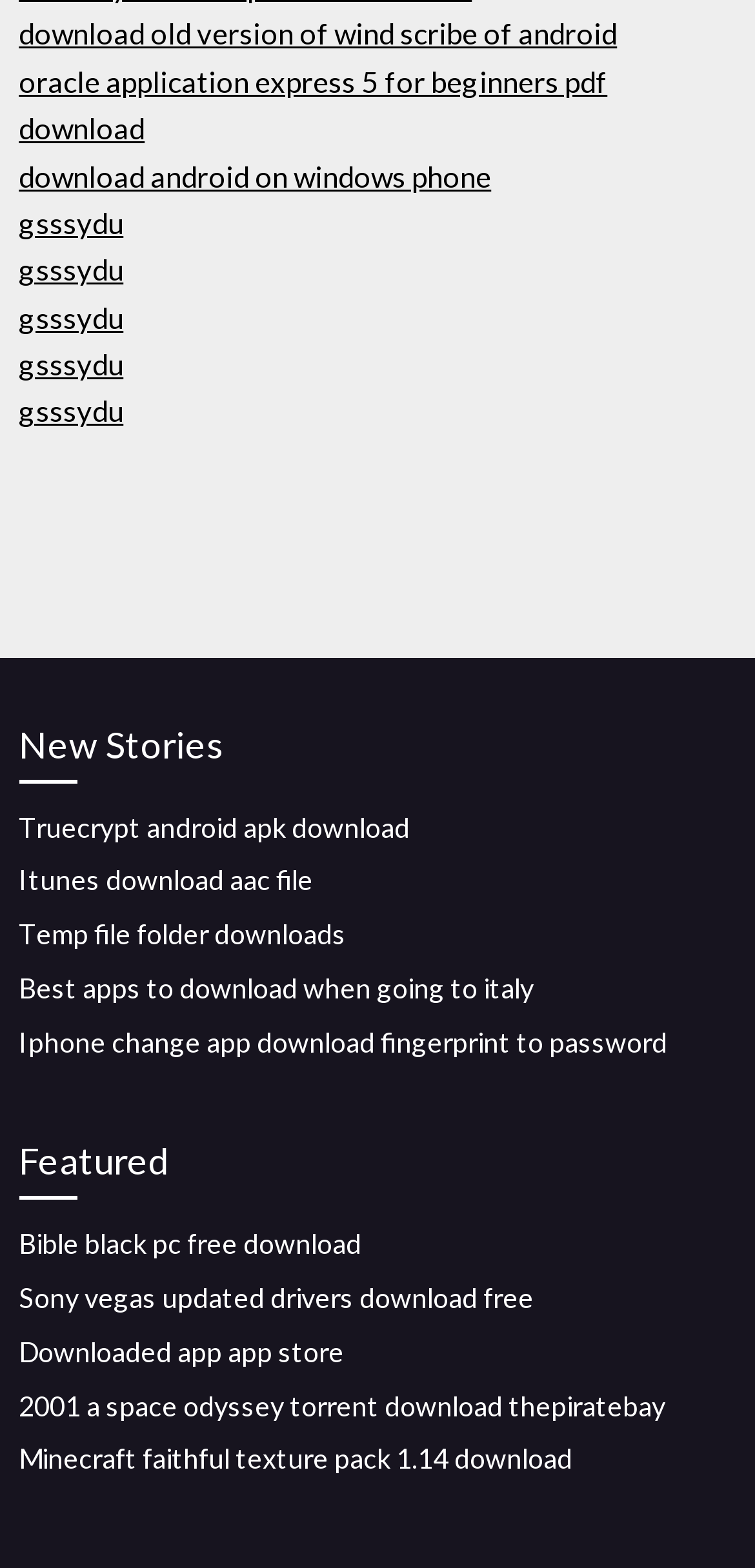Identify the bounding box coordinates of the clickable region required to complete the instruction: "download Minecraft faithful texture pack 1.14". The coordinates should be given as four float numbers within the range of 0 and 1, i.e., [left, top, right, bottom].

[0.025, 0.92, 0.758, 0.941]